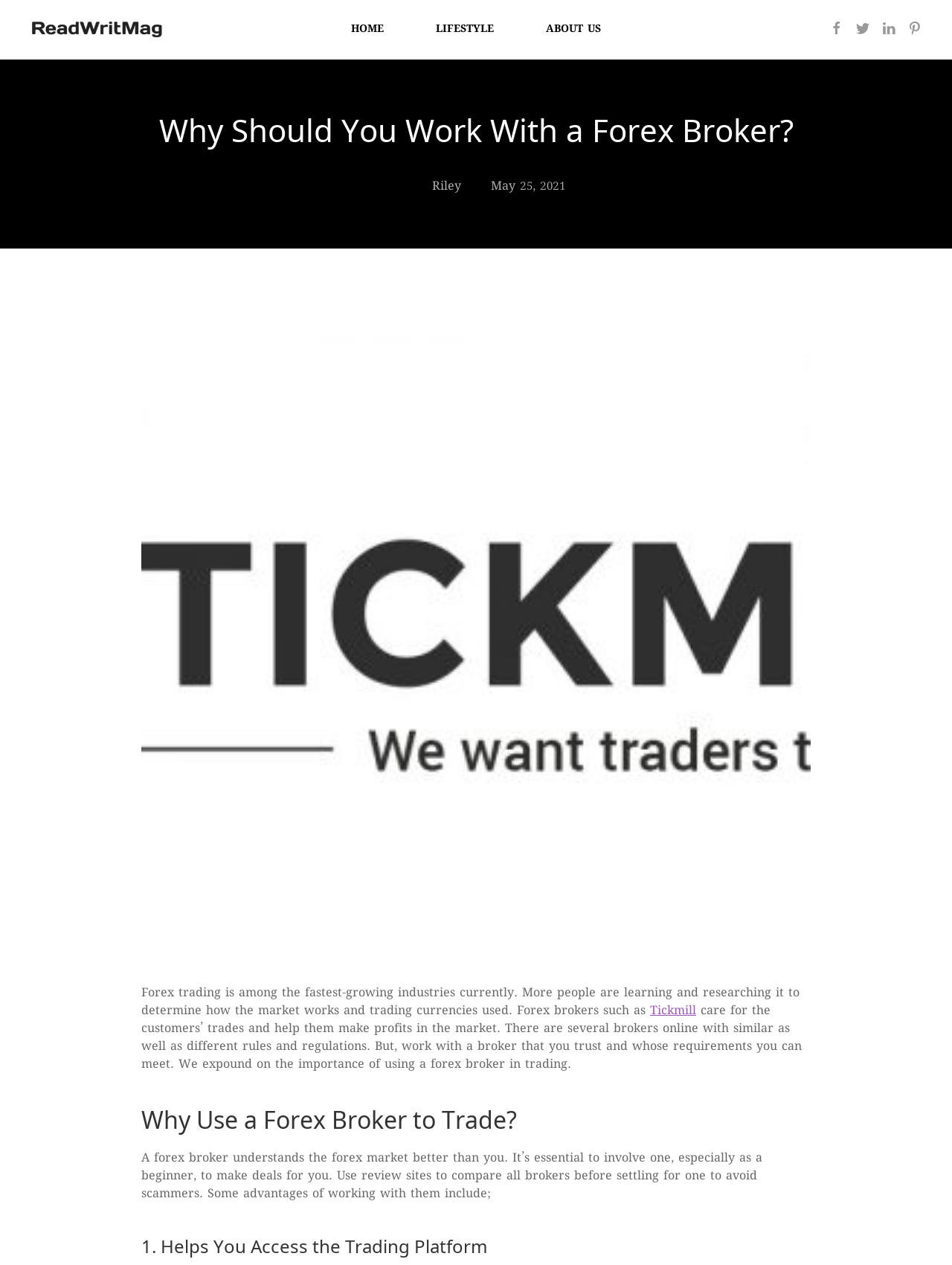What is the main heading displayed on the webpage? Please provide the text.

Why Should You Work With a Forex Broker?